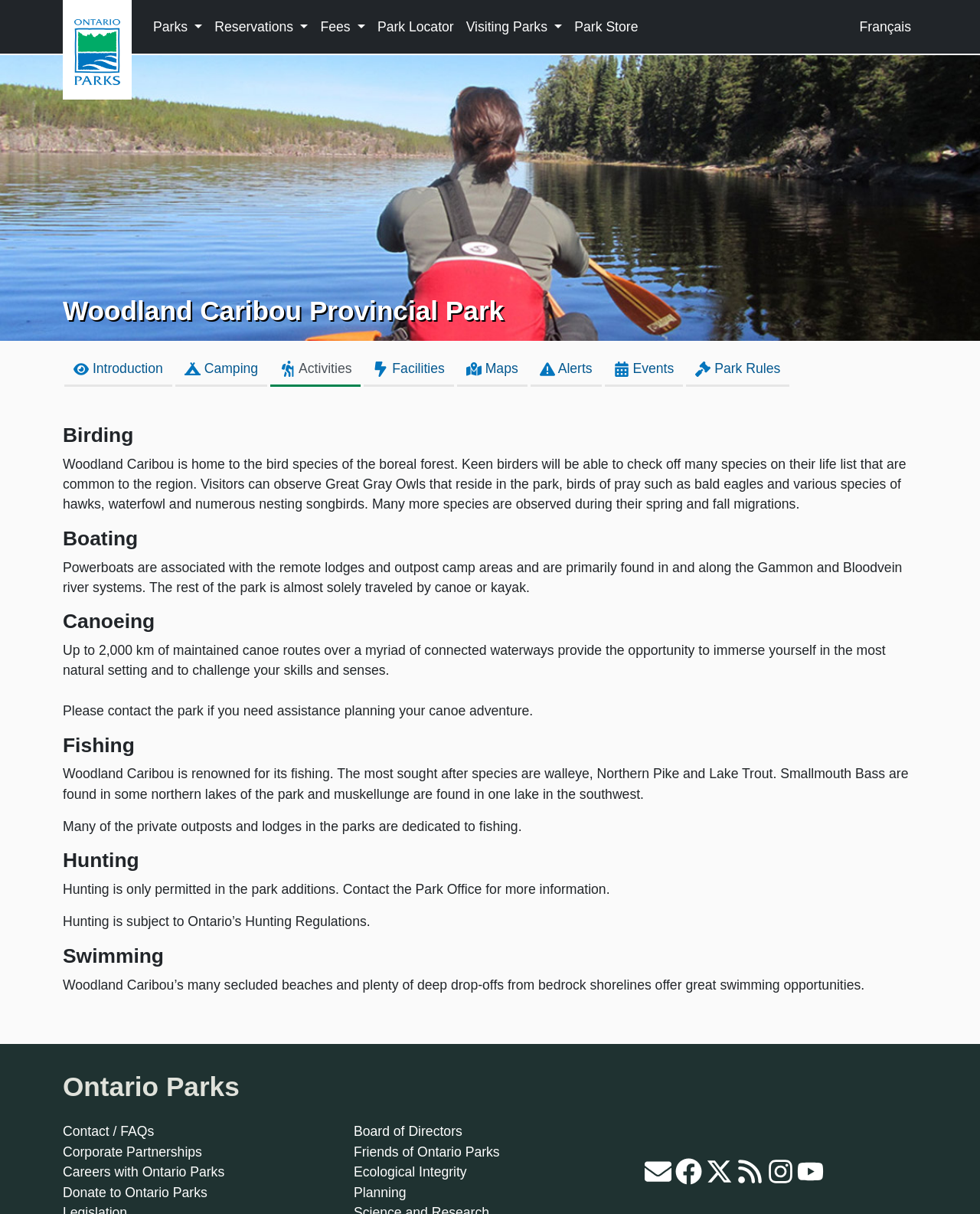Locate the bounding box coordinates of the clickable region to complete the following instruction: "Visit the 'Park Locator'."

[0.379, 0.009, 0.469, 0.036]